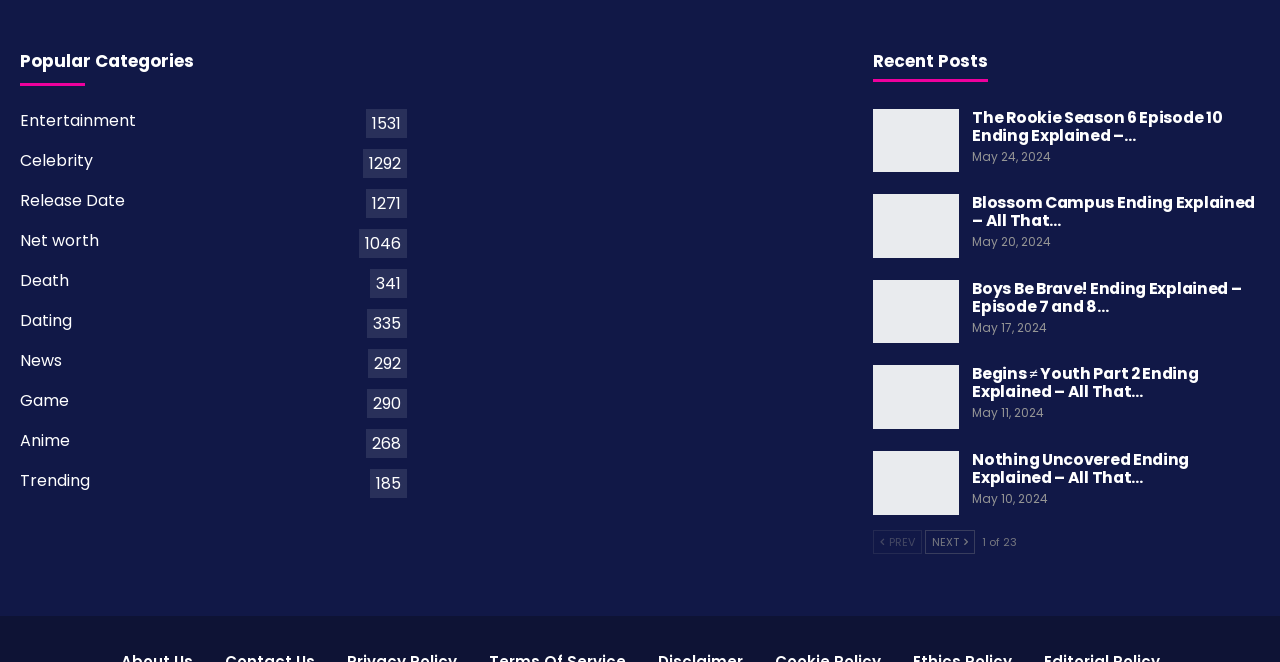Determine the bounding box coordinates of the clickable region to follow the instruction: "View Recent Posts".

[0.682, 0.076, 0.772, 0.111]